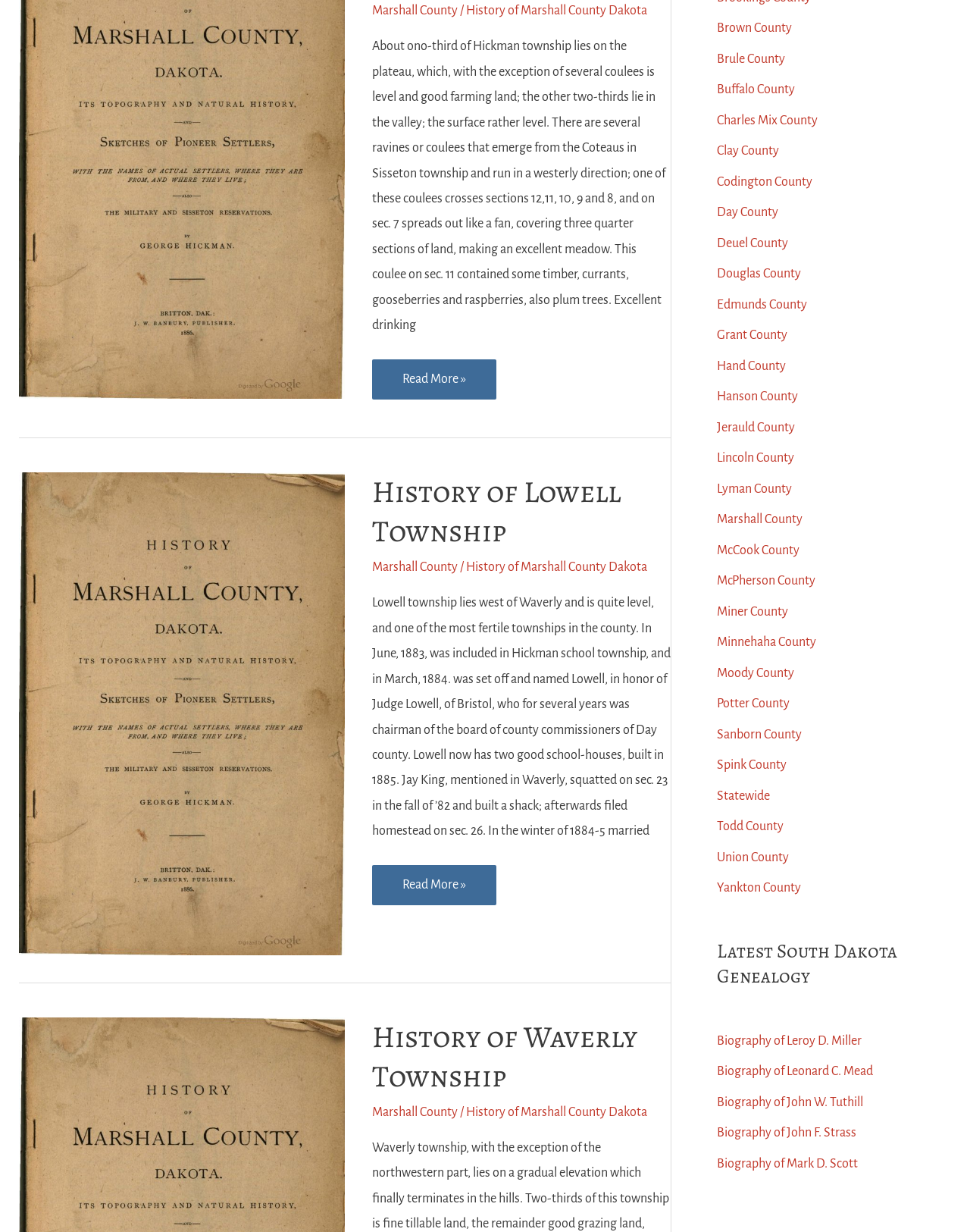Determine the bounding box coordinates of the clickable area required to perform the following instruction: "Explore History of Waverly Township". The coordinates should be represented as four float numbers between 0 and 1: [left, top, right, bottom].

[0.384, 0.824, 0.657, 0.89]